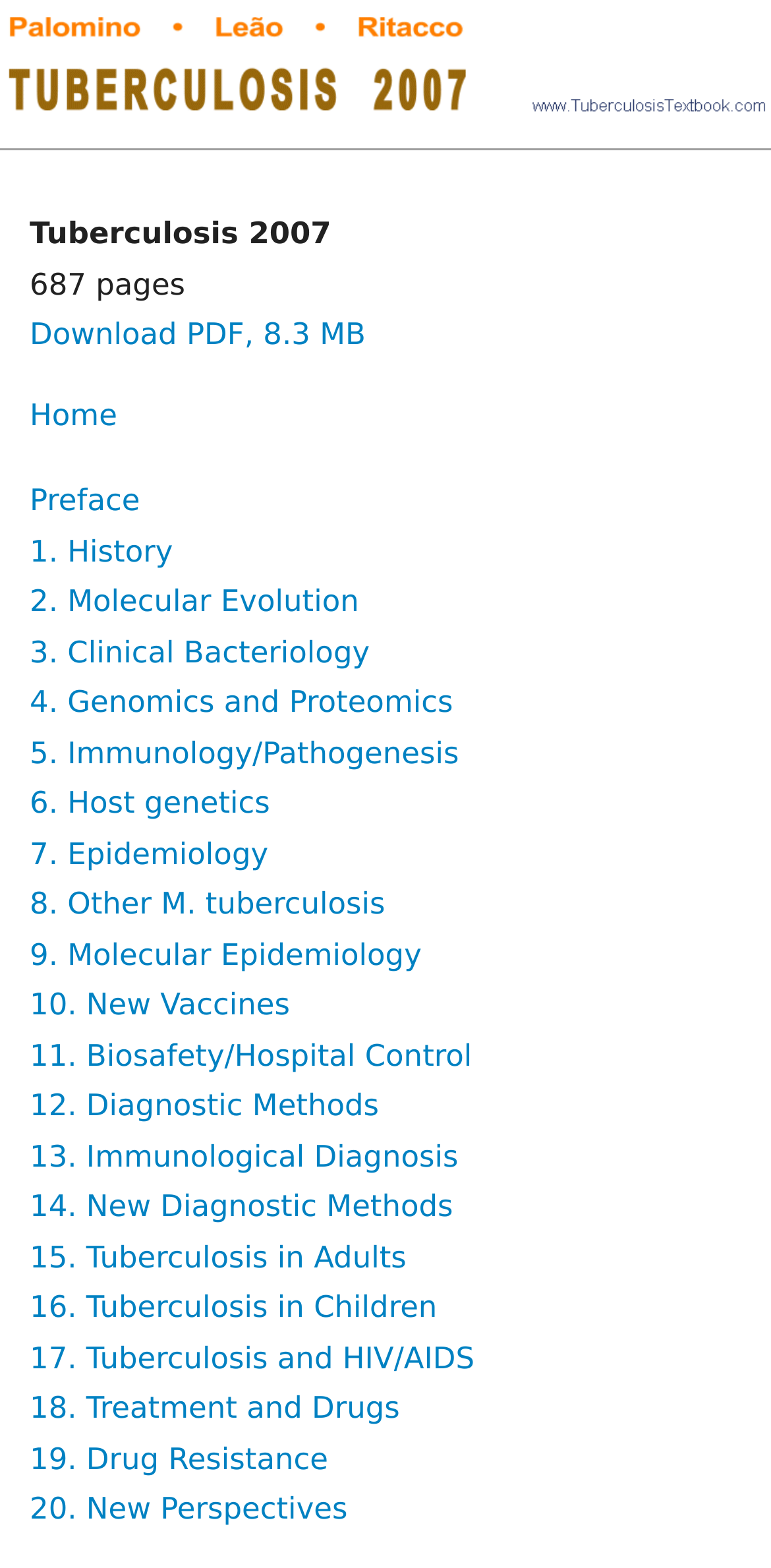Using the elements shown in the image, answer the question comprehensively: What is the size of the downloadable PDF?

I looked for the link that says 'Download PDF' and found that it is accompanied by the text '8.3 MB', which indicates the size of the downloadable PDF file.